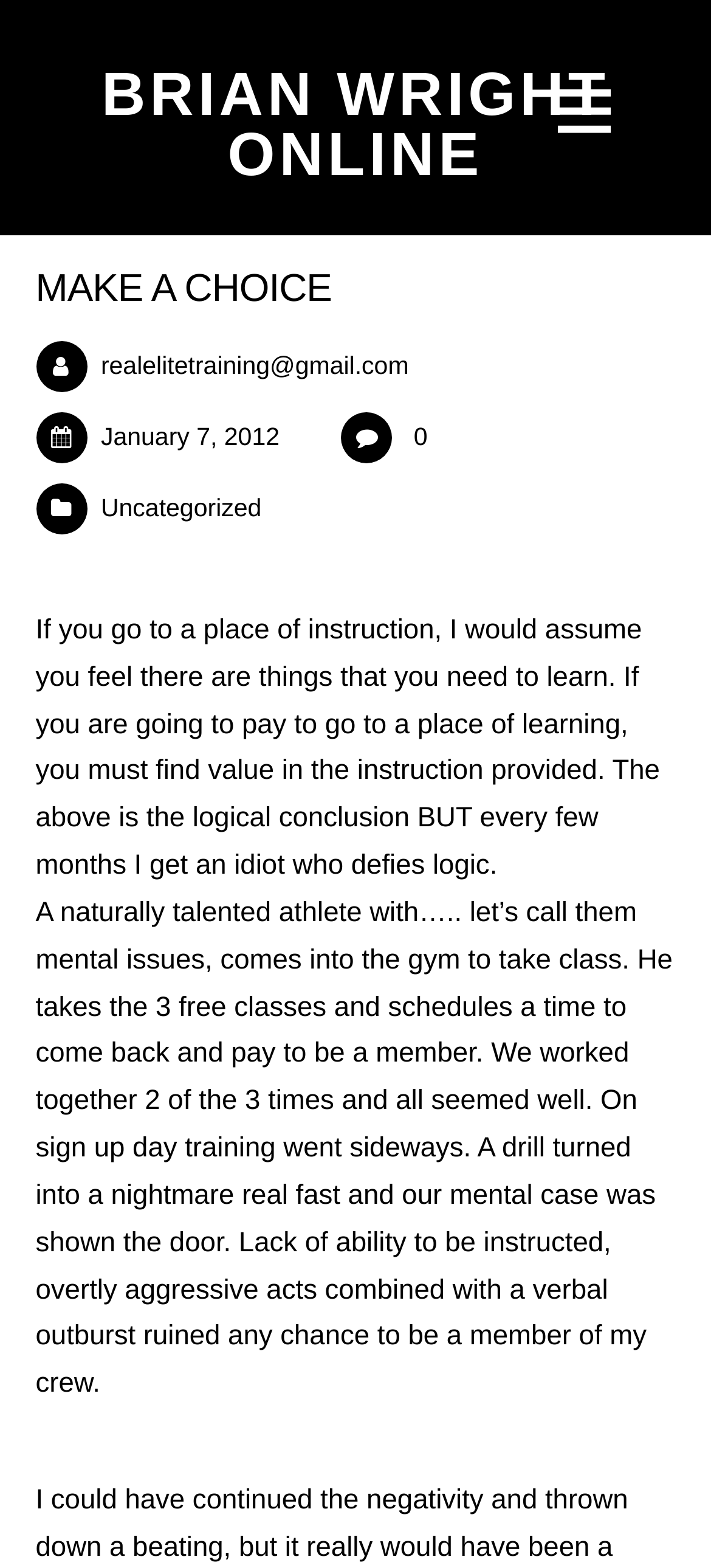From the image, can you give a detailed response to the question below:
What is the author's email address?

The author's email address can be found in the link element with the text 'realelitetraining@gmail.com' which is located at the coordinates [0.142, 0.225, 0.575, 0.242].